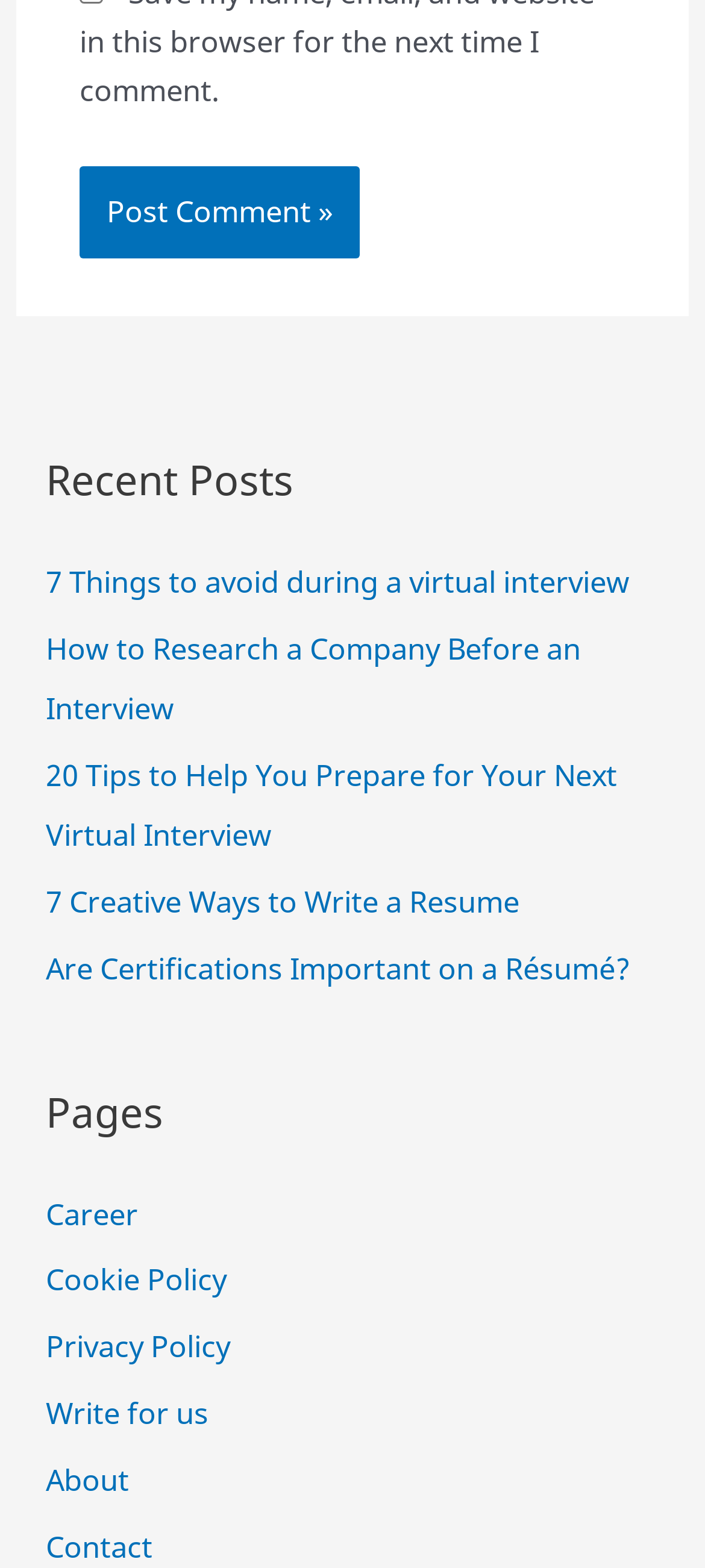Based on the image, provide a detailed response to the question:
How many recent posts are listed?

I counted the number of links under the 'Recent Posts' heading, which are 5 in total.